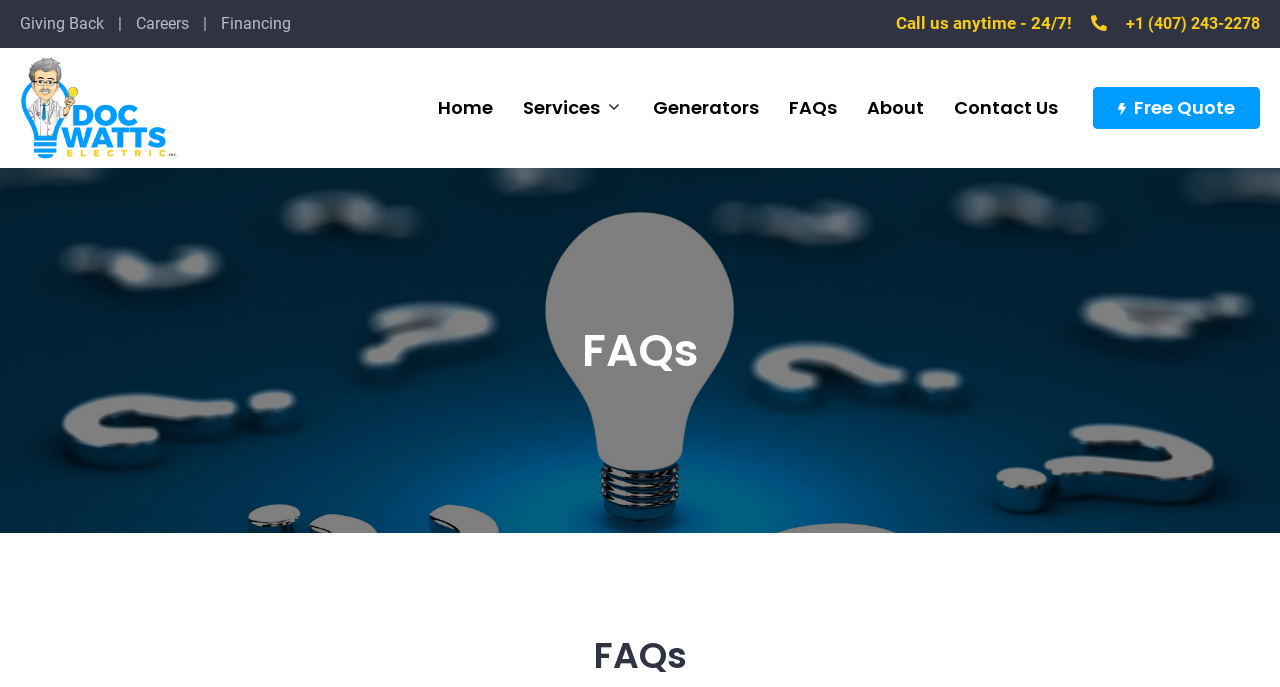Locate the bounding box of the UI element defined by this description: "alt="Doc Watts Electric"". The coordinates should be given as four float numbers between 0 and 1, formatted as [left, top, right, bottom].

[0.016, 0.142, 0.141, 0.169]